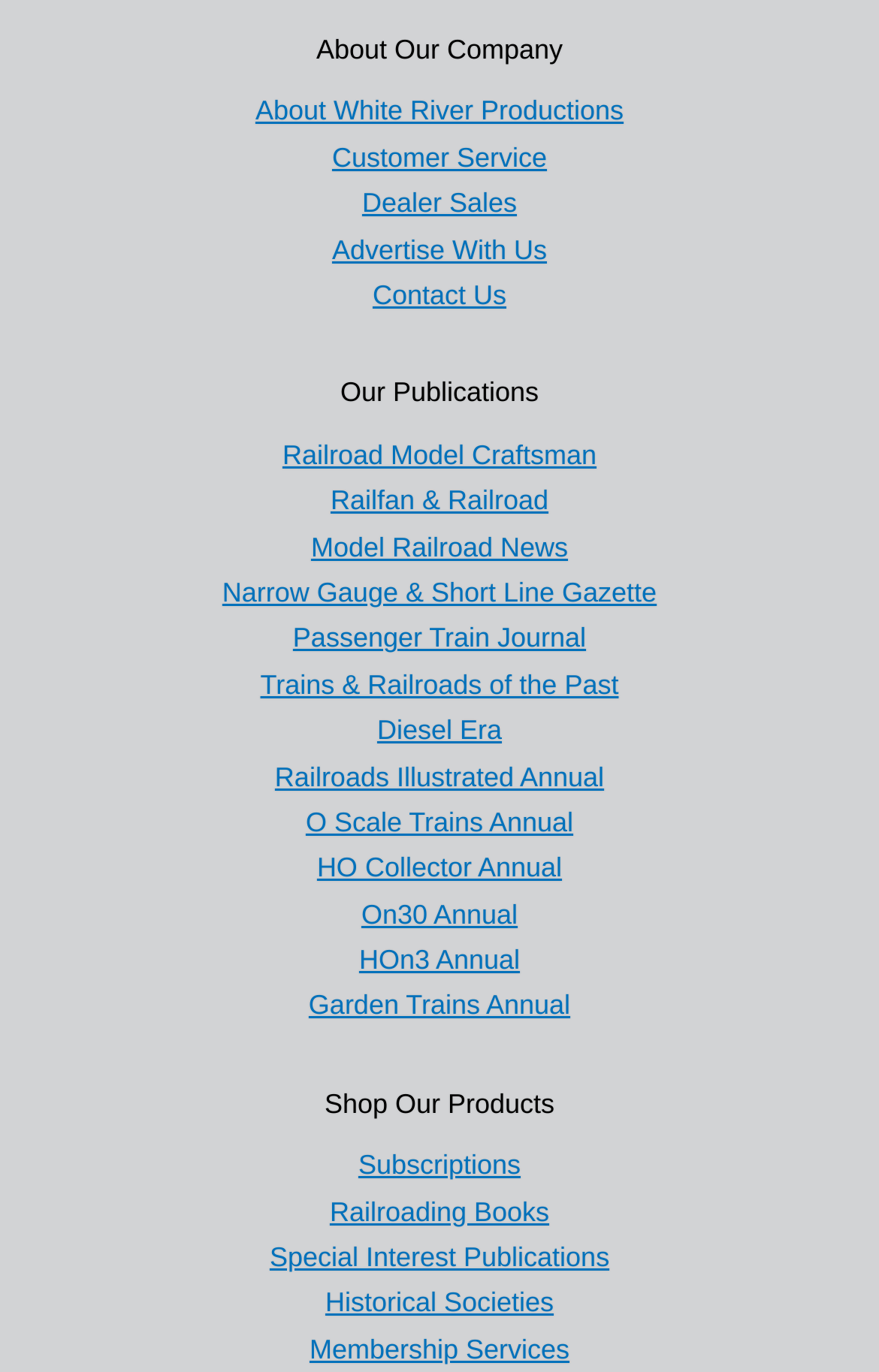Please provide the bounding box coordinates in the format (top-left x, top-left y, bottom-right x, bottom-right y). Remember, all values are floating point numbers between 0 and 1. What is the bounding box coordinate of the region described as: Dealer Sales

[0.412, 0.137, 0.588, 0.16]